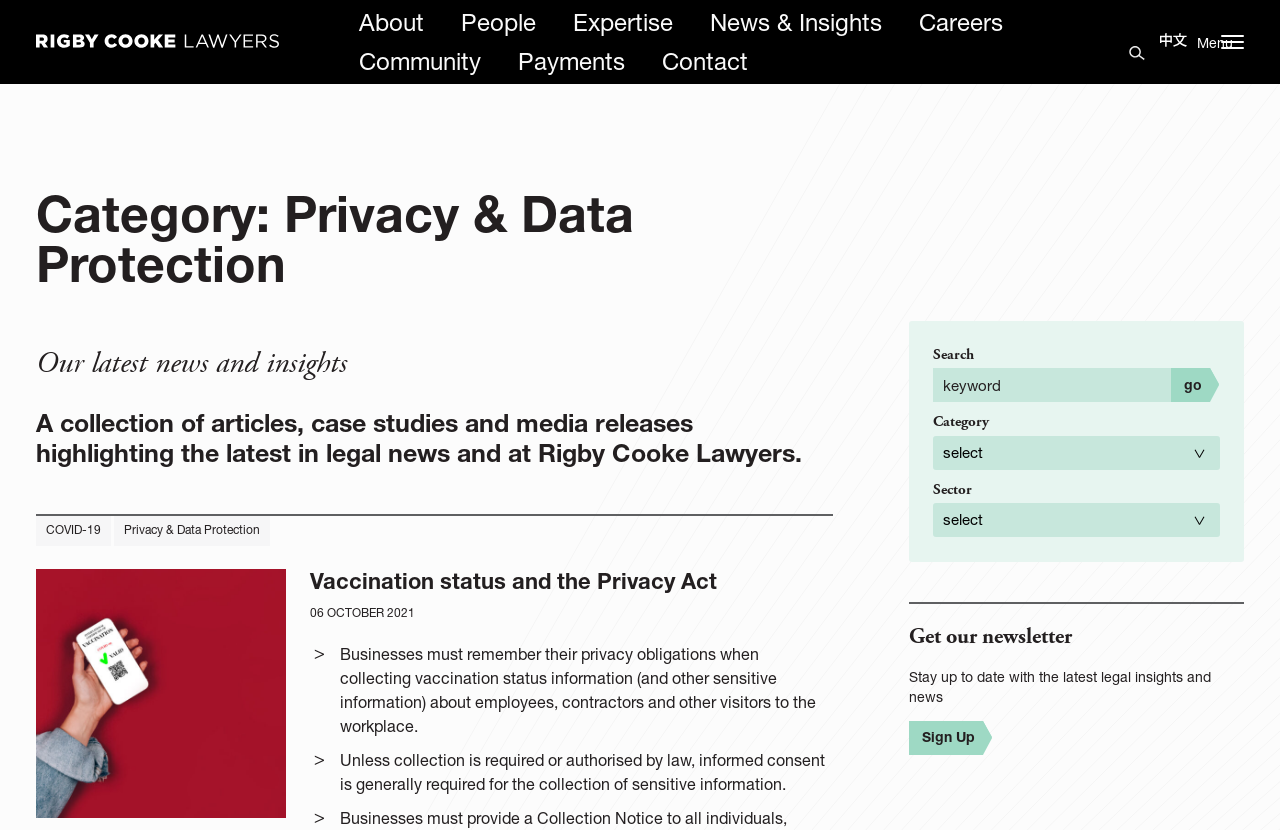Determine the bounding box coordinates in the format (top-left x, top-left y, bottom-right x, bottom-right y). Ensure all values are floating point numbers between 0 and 1. Identify the bounding box of the UI element described by: Rigby Cooke

[0.028, 0.039, 0.218, 0.061]